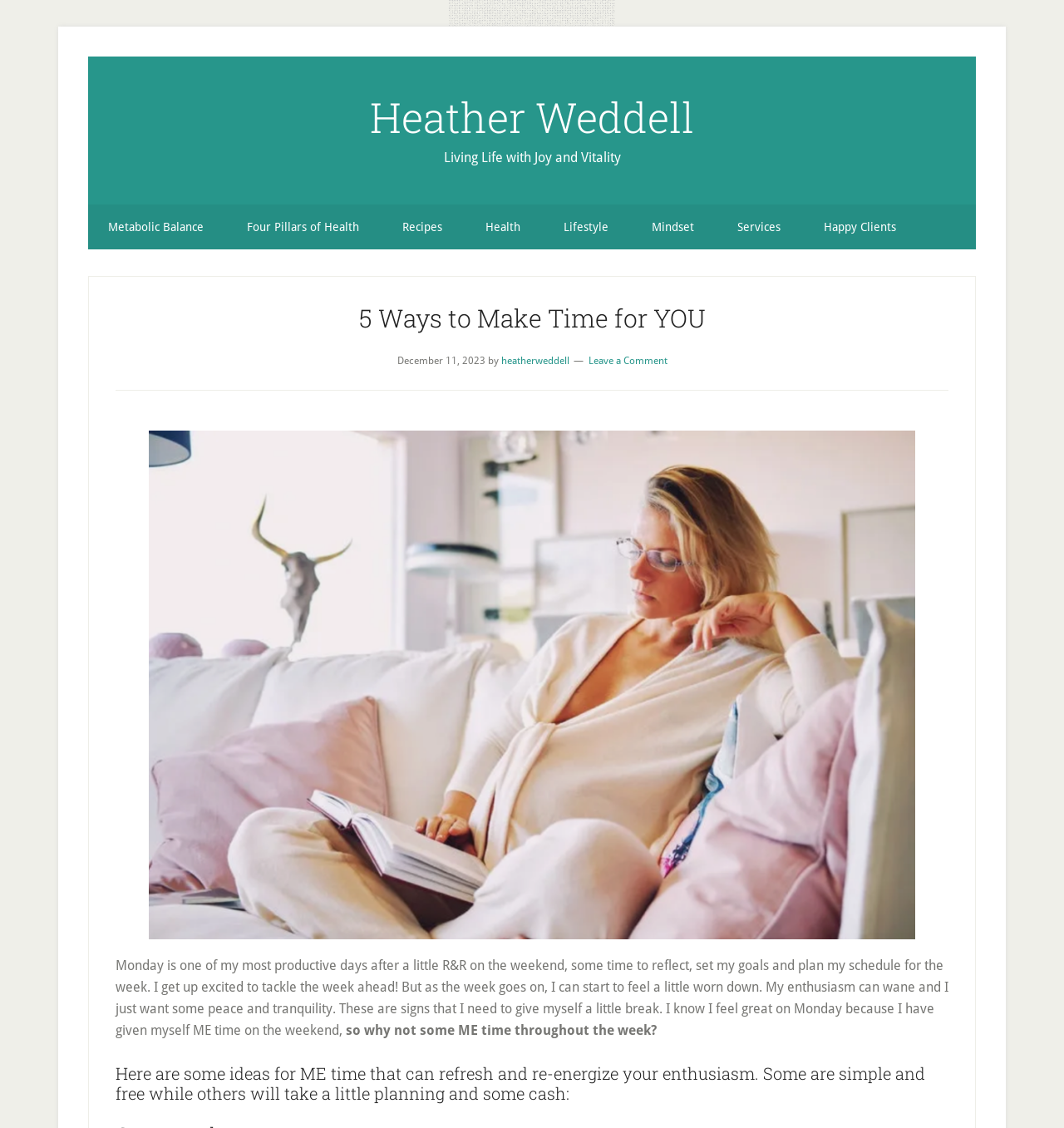What is the author's most productive day?
Respond to the question with a single word or phrase according to the image.

Monday